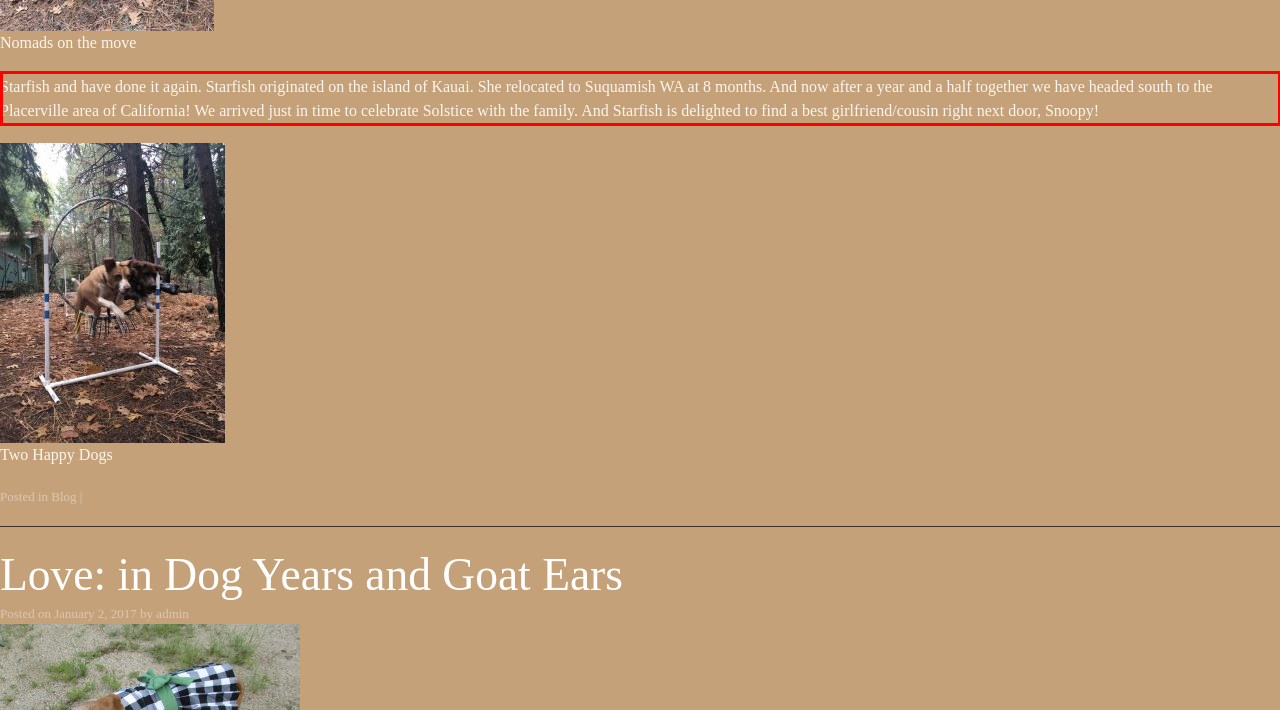Given a screenshot of a webpage containing a red rectangle bounding box, extract and provide the text content found within the red bounding box.

Starfish and have done it again. Starfish originated on the island of Kauai. She relocated to Suquamish WA at 8 months. And now after a year and a half together we have headed south to the Placerville area of California! We arrived just in time to celebrate Solstice with the family. And Starfish is delighted to find a best girlfriend/cousin right next door, Snoopy!